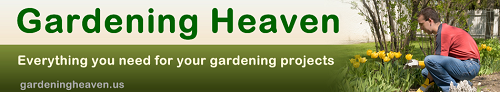Provide a short, one-word or phrase answer to the question below:
What is the dominant color of the text in the banner?

Vibrant green